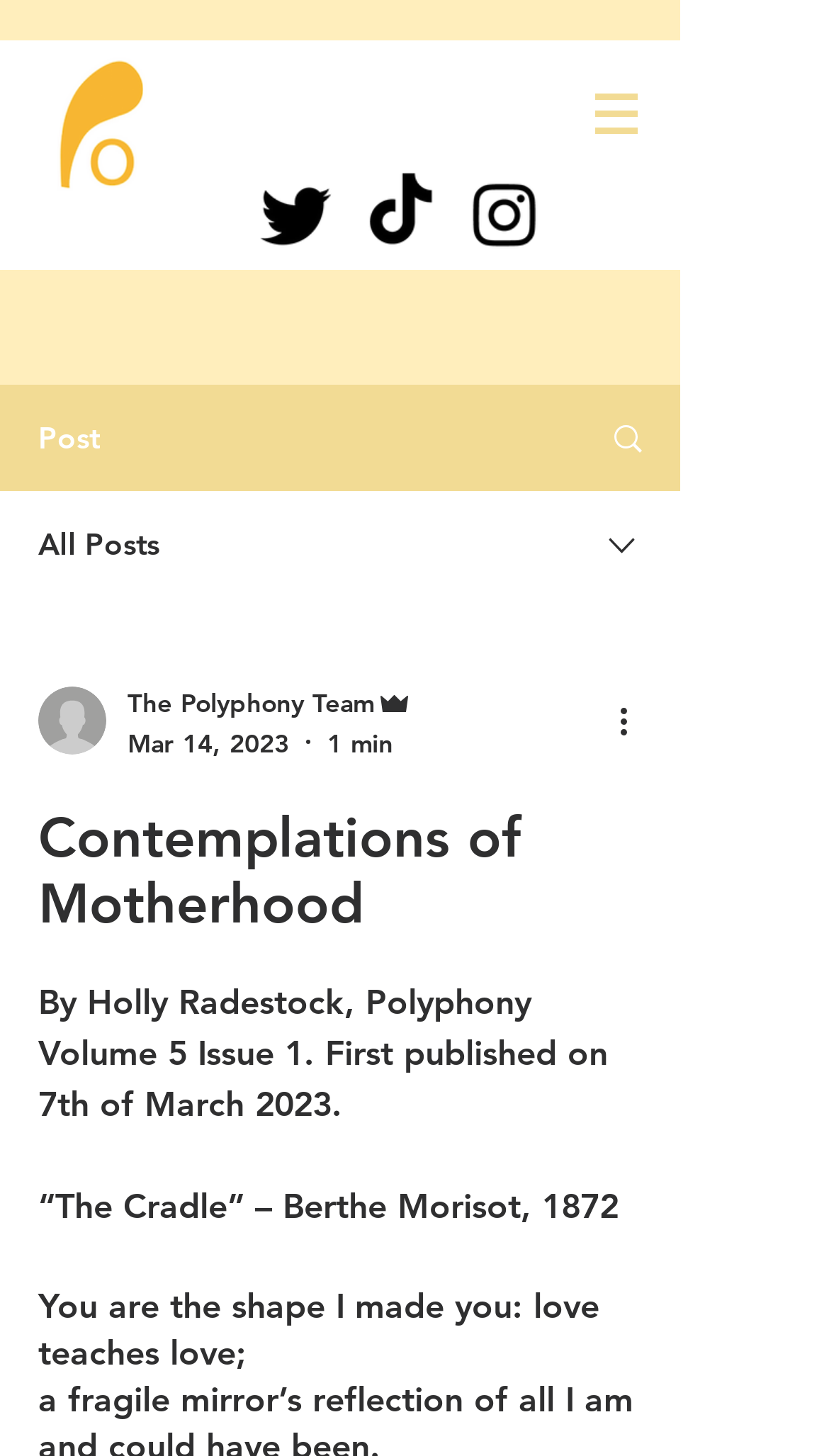Refer to the image and answer the question with as much detail as possible: What is the name of the publication?

The name of the publication is mentioned in the text 'By Holly Radestock, Polyphony Volume 5 Issue 1. First published on 7th of March 2023.' which is a part of the webpage content.